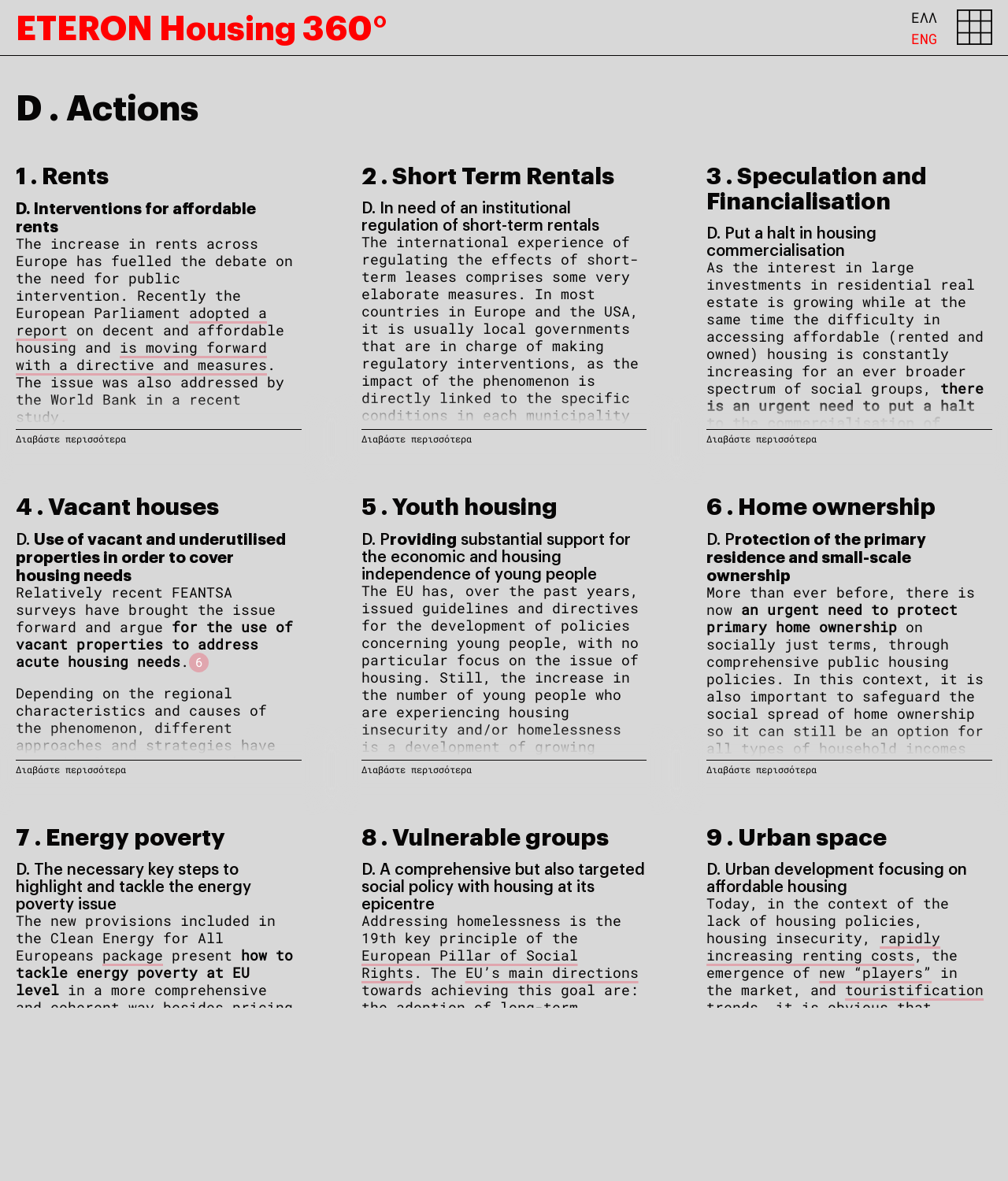Please answer the following question using a single word or phrase: 
What is the language of the webpage?

Greek and English